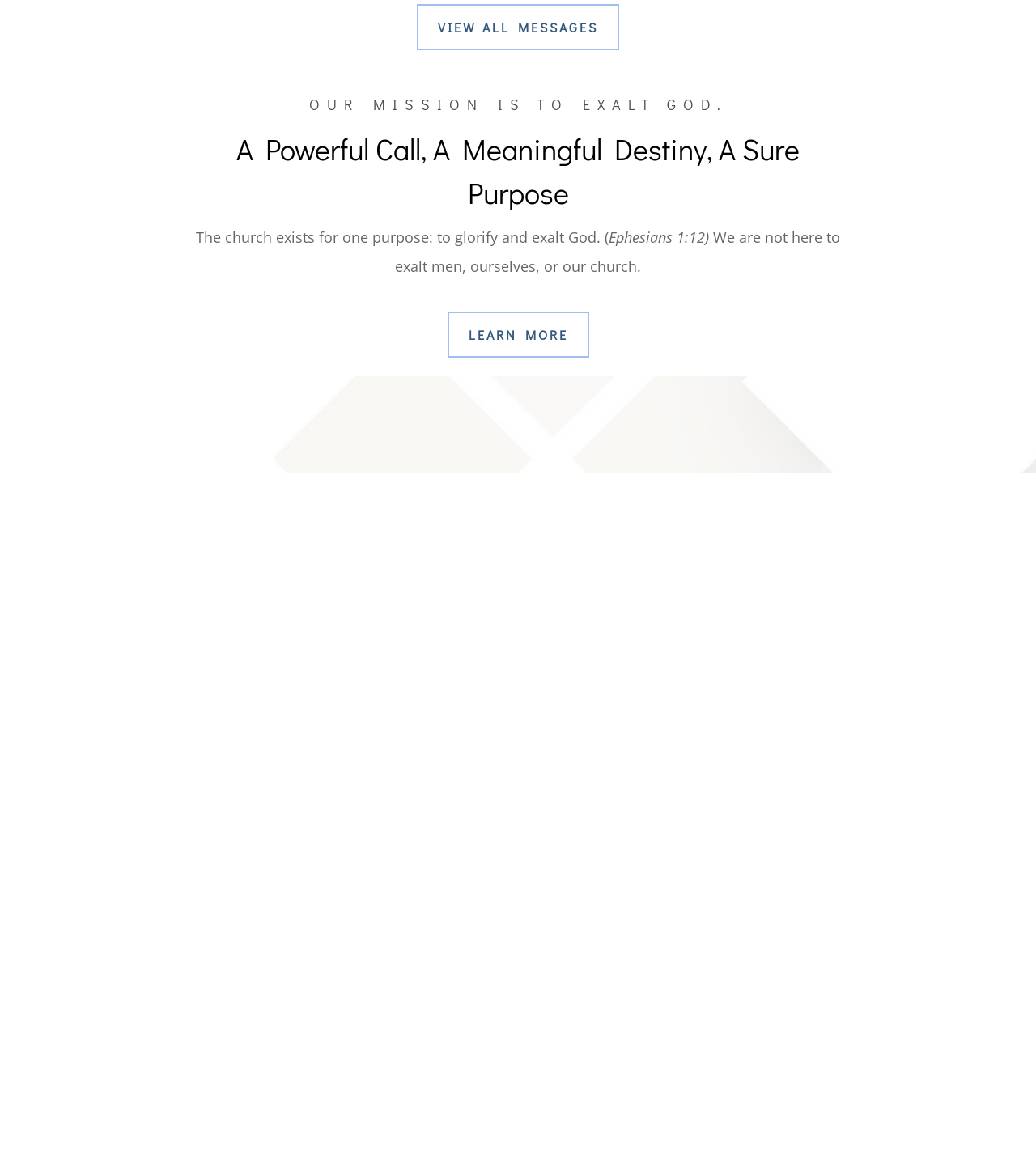Use a single word or phrase to answer the following:
What are the worship times?

Sunday 9:45 AM, 2nd Wednesday 6:45 PM